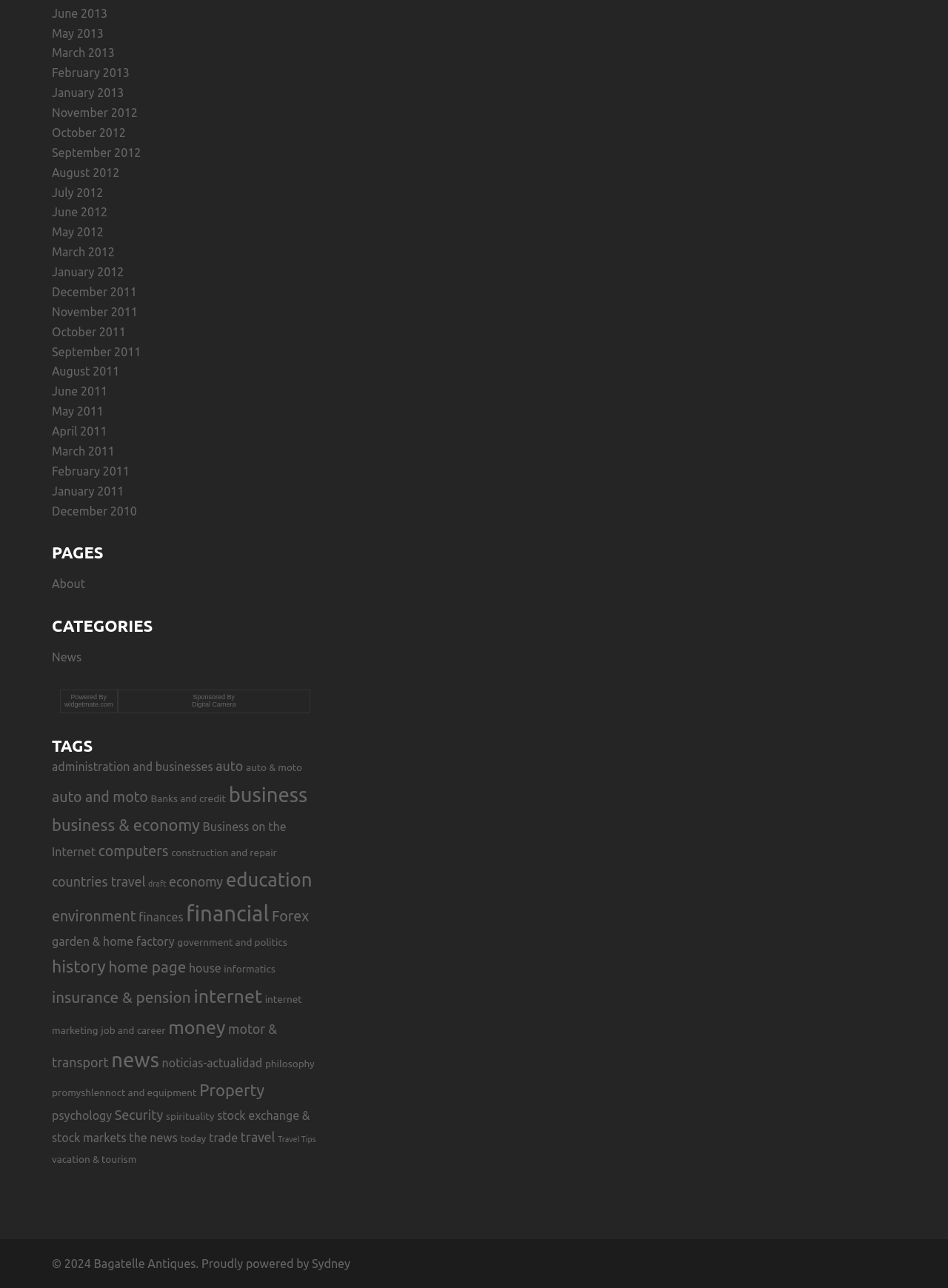Respond to the question below with a single word or phrase:
What is the purpose of the table at the bottom?

To provide credits